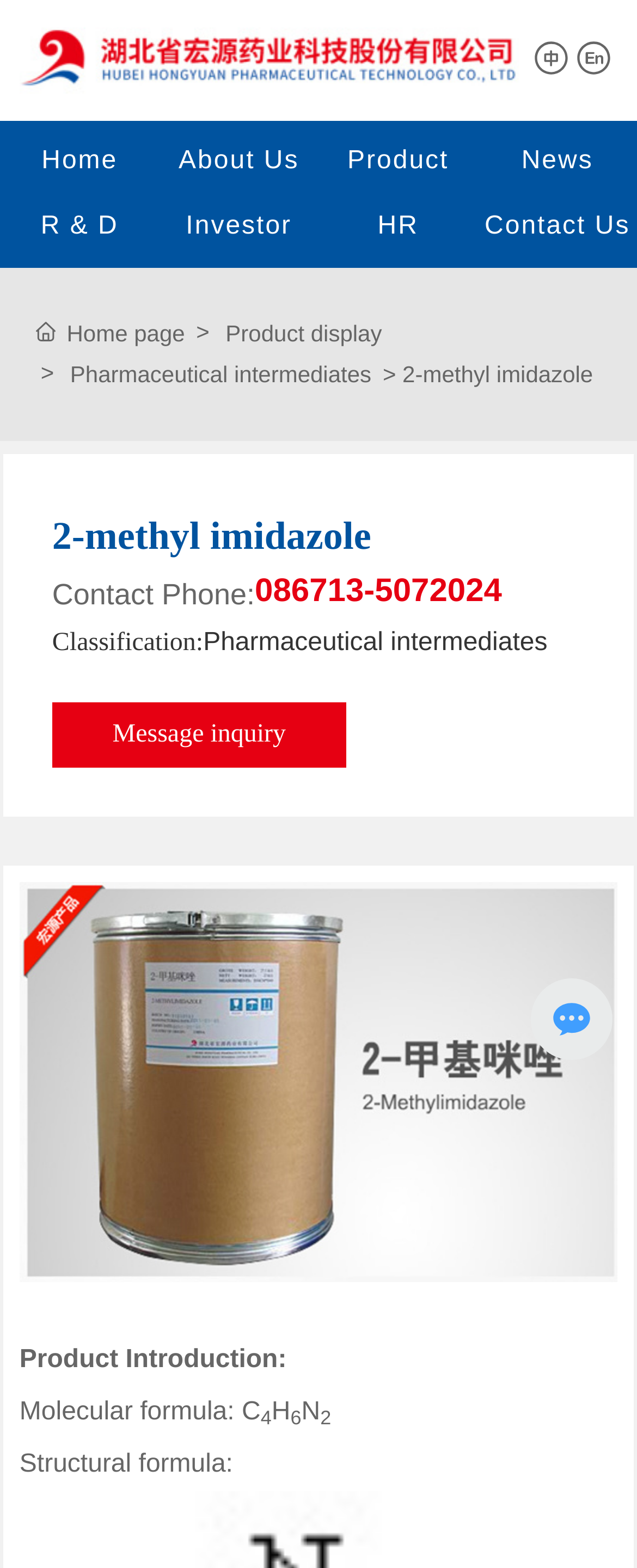What is the company name of the website?
Provide a detailed and extensive answer to the question.

I determined the company name by looking at the top-left corner of the webpage, where I found a link and an image with the same text 'Hubei Hongyuan Pharmaceutical Technology Co., Ltd.'.